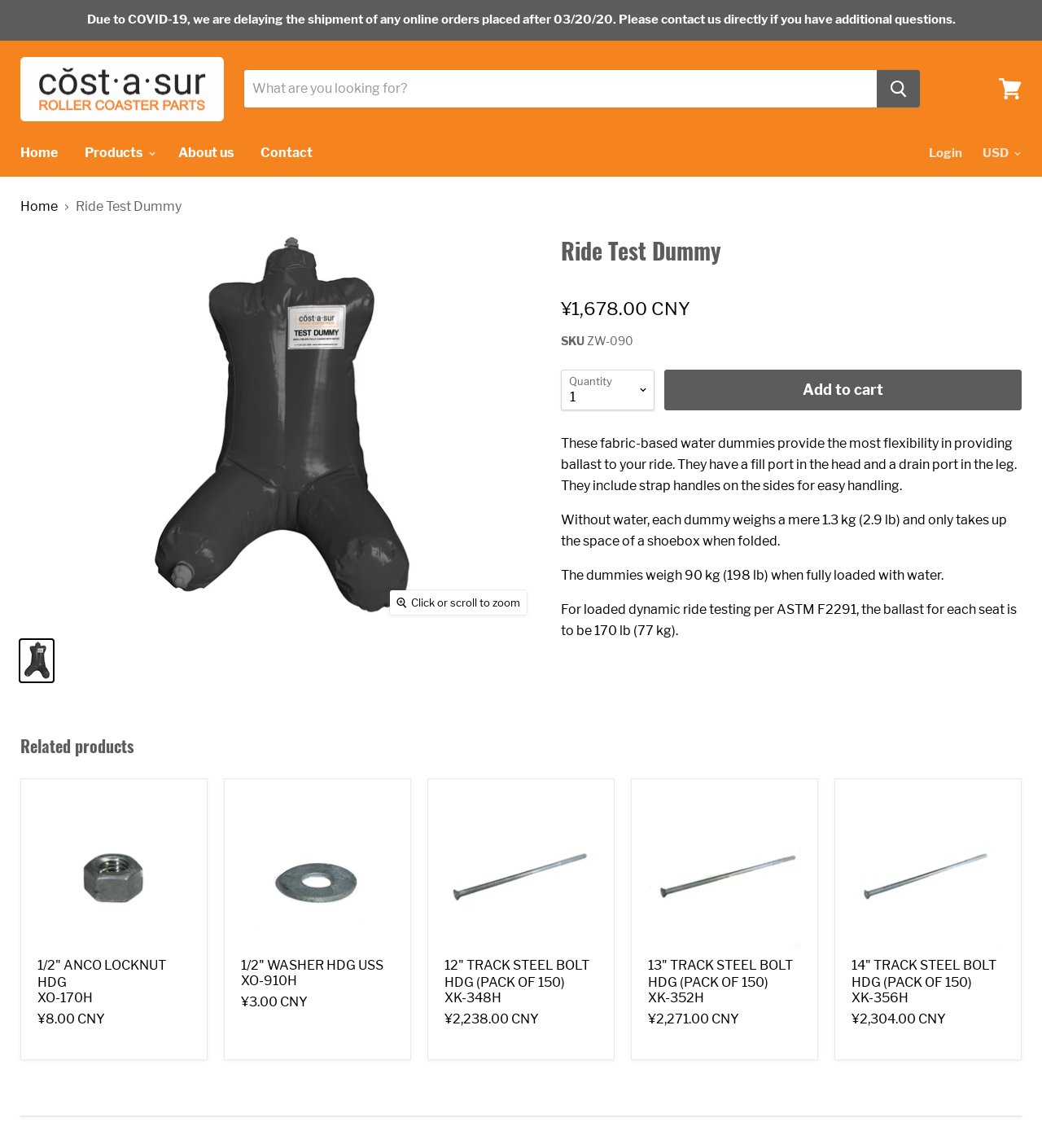Extract the primary headline from the webpage and present its text.

Ride Test Dummy